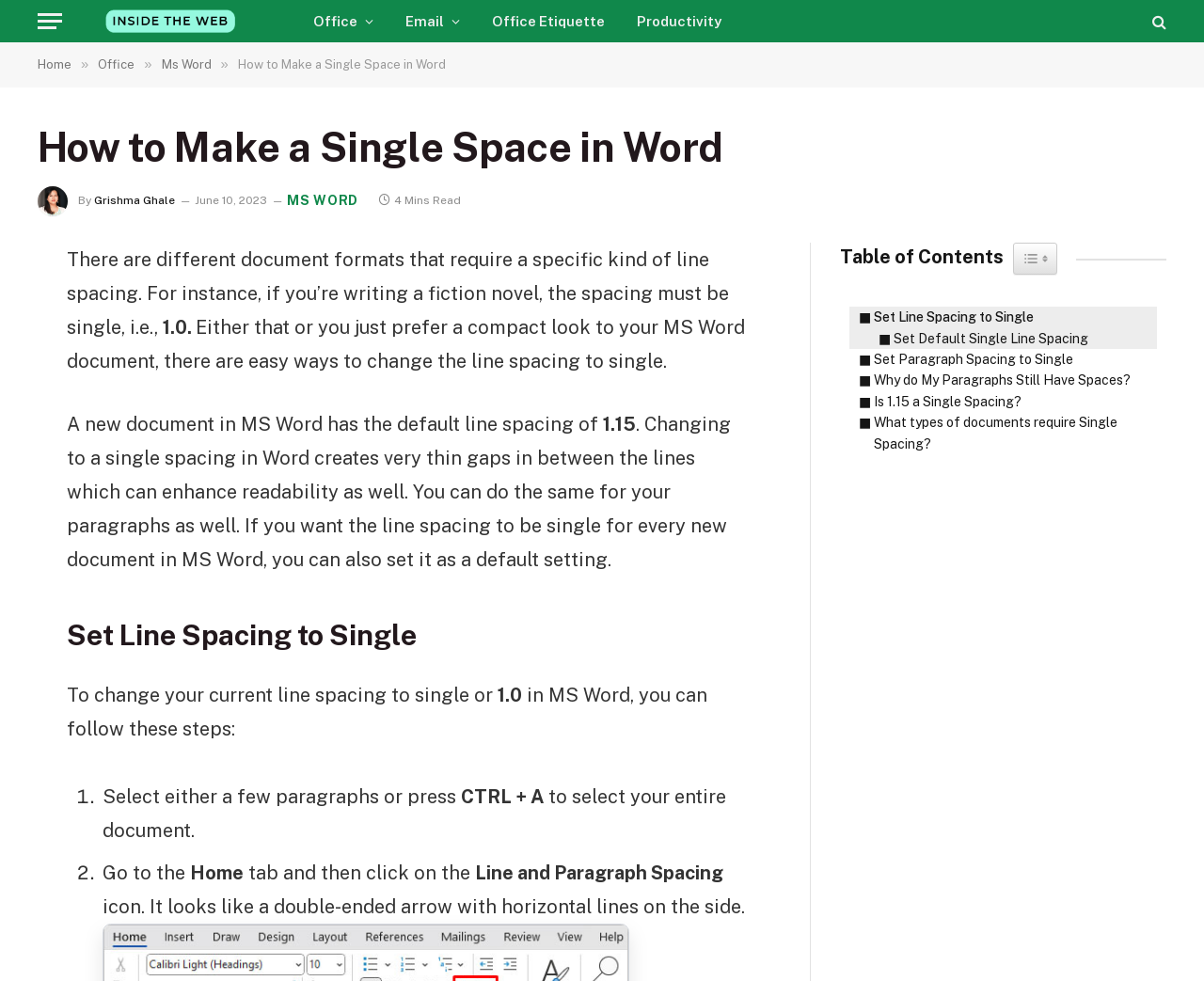Determine the coordinates of the bounding box for the clickable area needed to execute this instruction: "Toggle the Table of Content".

[0.86, 0.251, 0.97, 0.265]